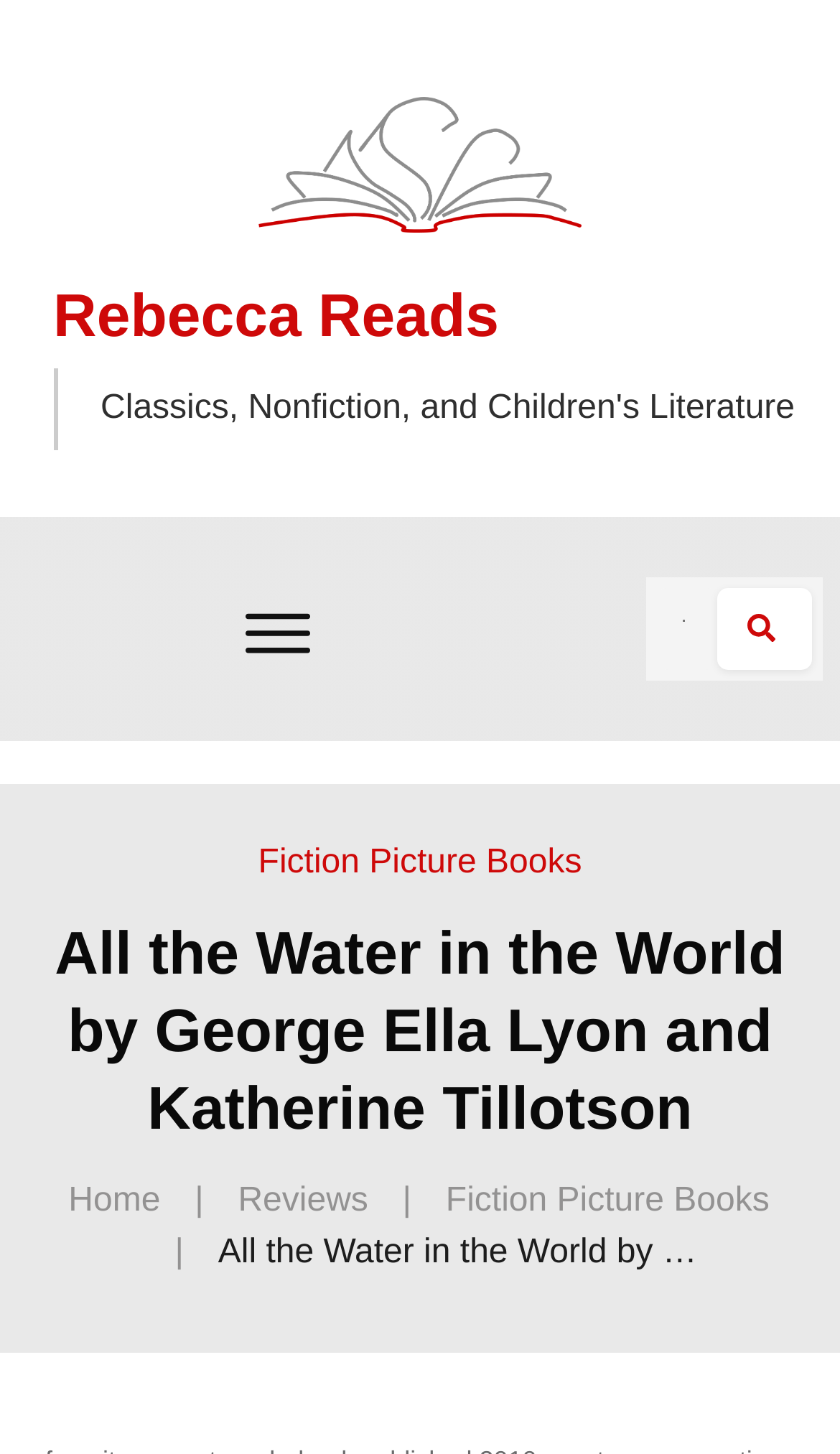Who is the reviewer of the book?
Please elaborate on the answer to the question with detailed information.

I found a heading element with the text 'Rebecca Reads', which is likely the name of the reviewer or the blog, and a blockquote element nearby, suggesting that Rebecca Reid is the reviewer of the book.